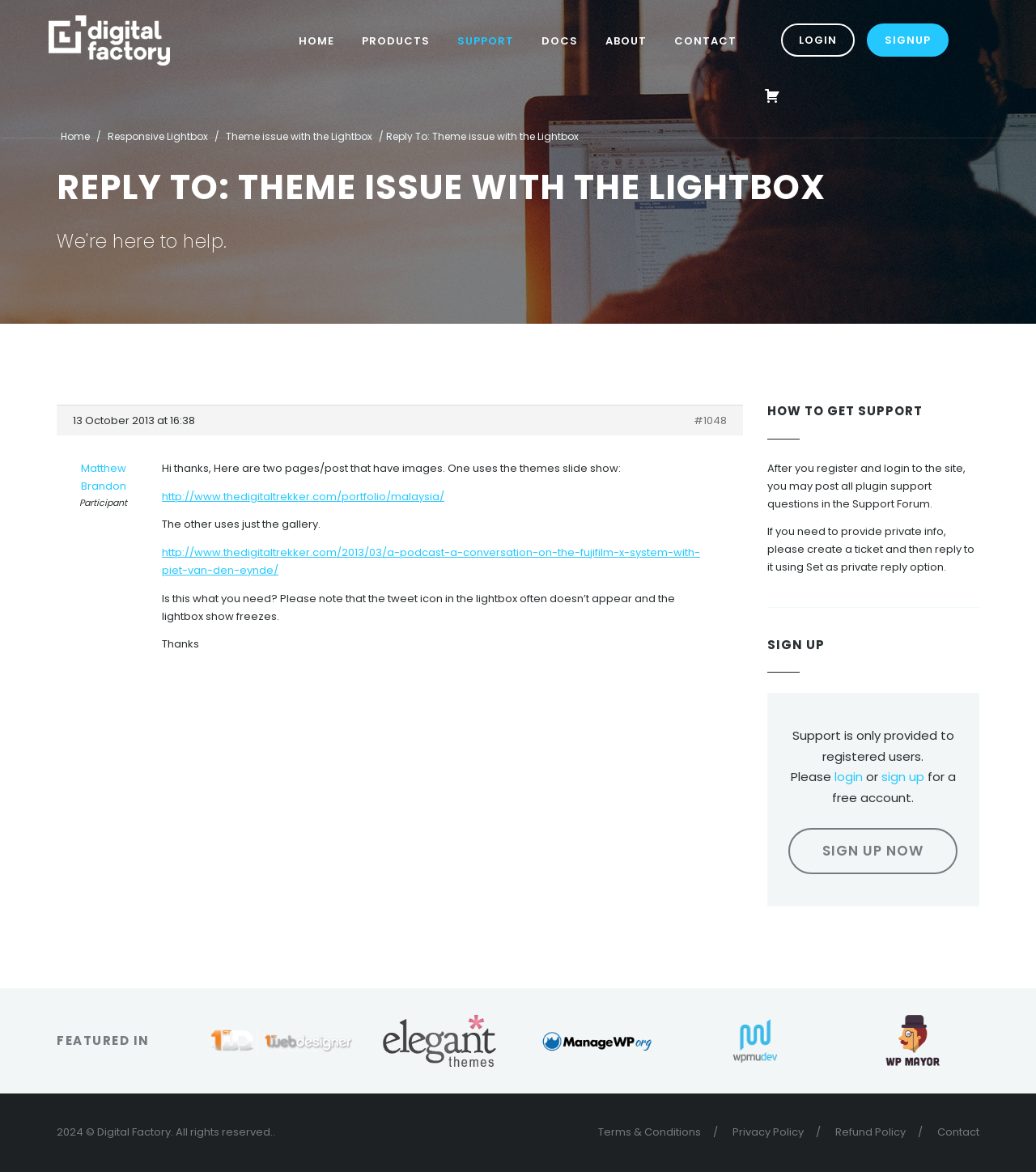From the element description sign up, predict the bounding box coordinates of the UI element. The coordinates must be specified in the format (top-left x, top-left y, bottom-right x, bottom-right y) and should be within the 0 to 1 range.

[0.851, 0.655, 0.892, 0.67]